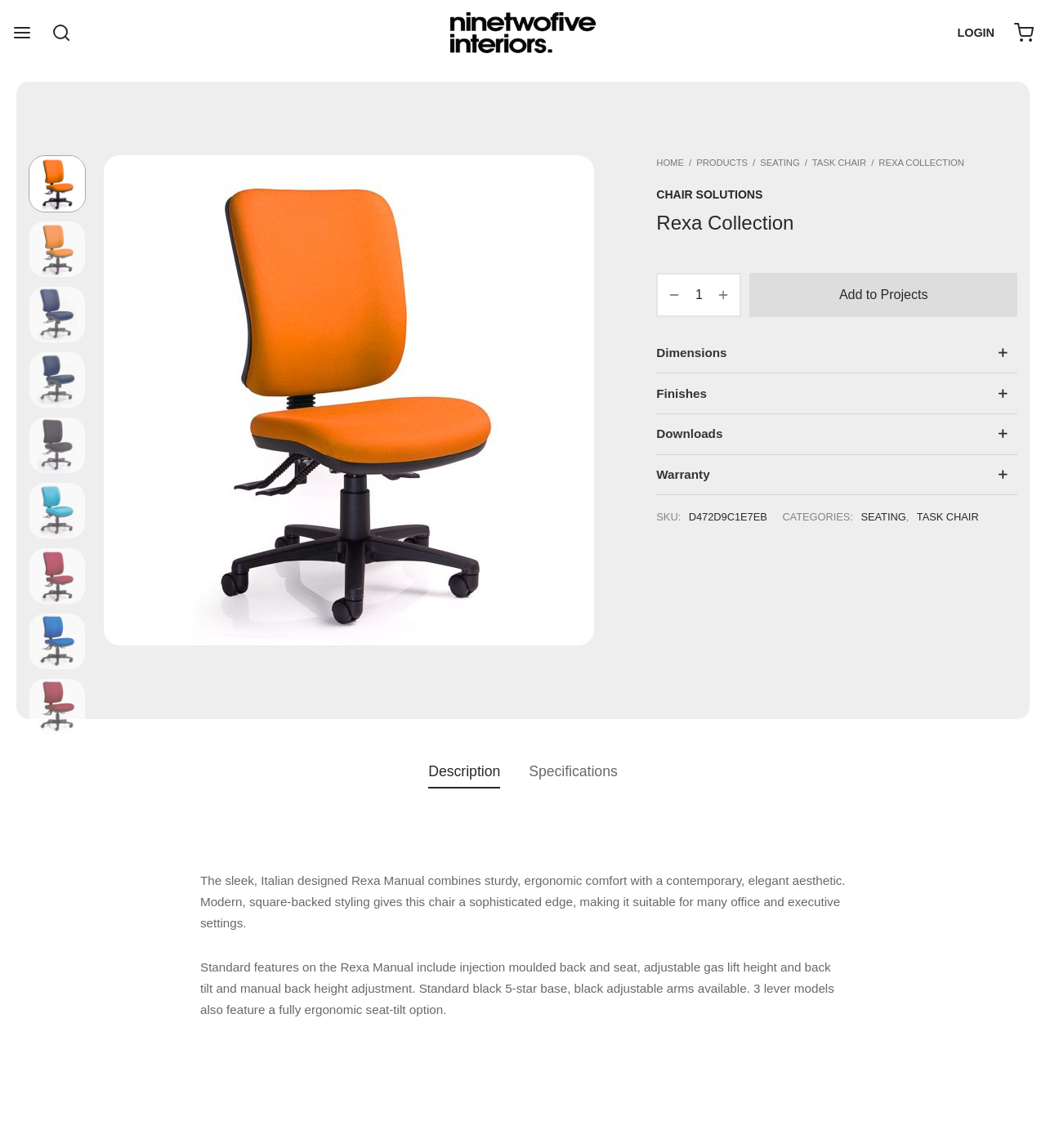Please predict the bounding box coordinates of the element's region where a click is necessary to complete the following instruction: "Click the LOGIN button". The coordinates should be represented by four float numbers between 0 and 1, i.e., [left, top, right, bottom].

[0.915, 0.02, 0.951, 0.037]